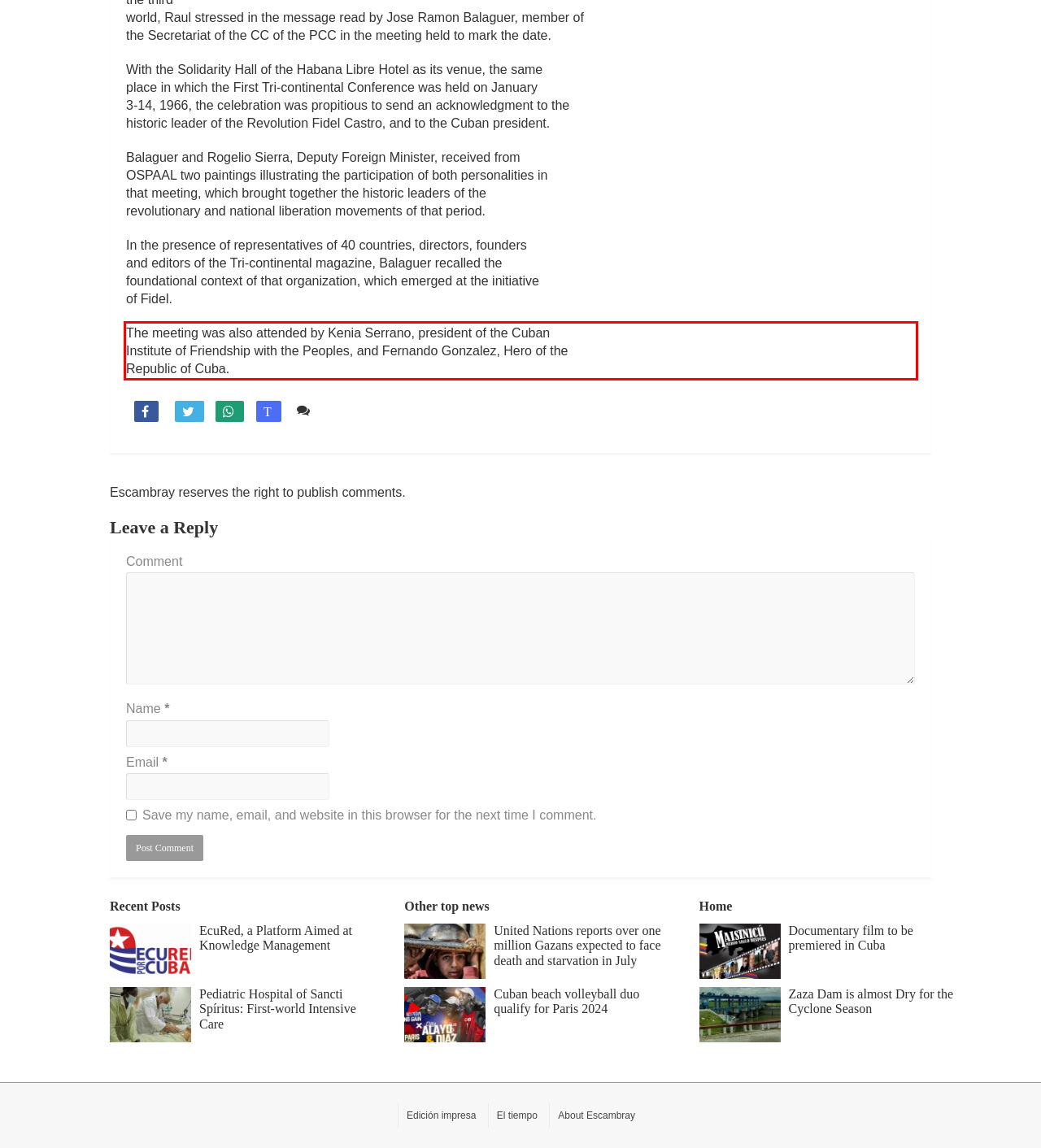You are provided with a screenshot of a webpage containing a red bounding box. Please extract the text enclosed by this red bounding box.

The meeting was also attended by Kenia Serrano, president of the Cuban Institute of Friendship with the Peoples, and Fernando Gonzalez, Hero of the Republic of Cuba.